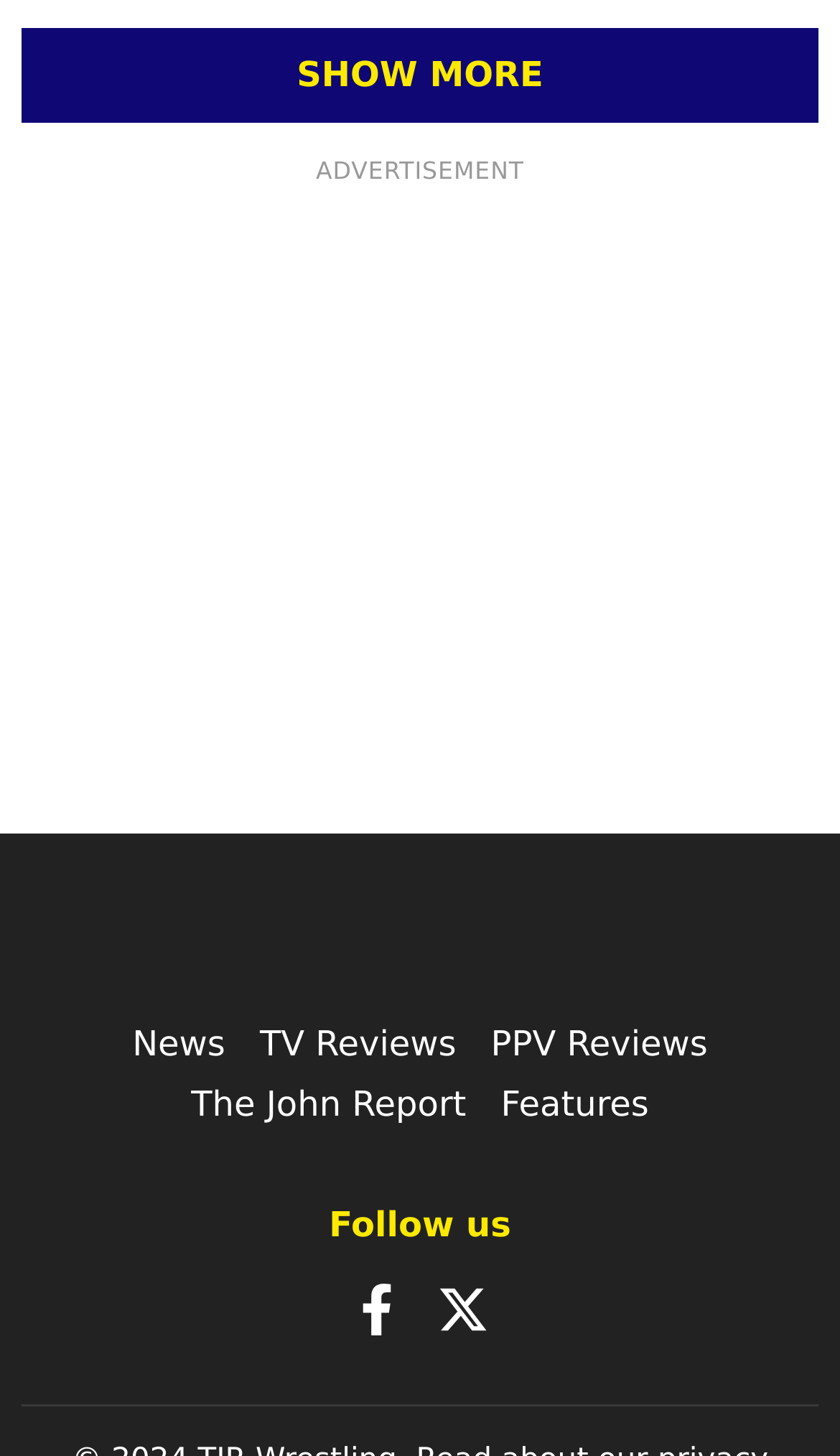Pinpoint the bounding box coordinates of the clickable area needed to execute the instruction: "Visit 'The John Report'". The coordinates should be specified as four float numbers between 0 and 1, i.e., [left, top, right, bottom].

[0.227, 0.774, 0.555, 0.802]